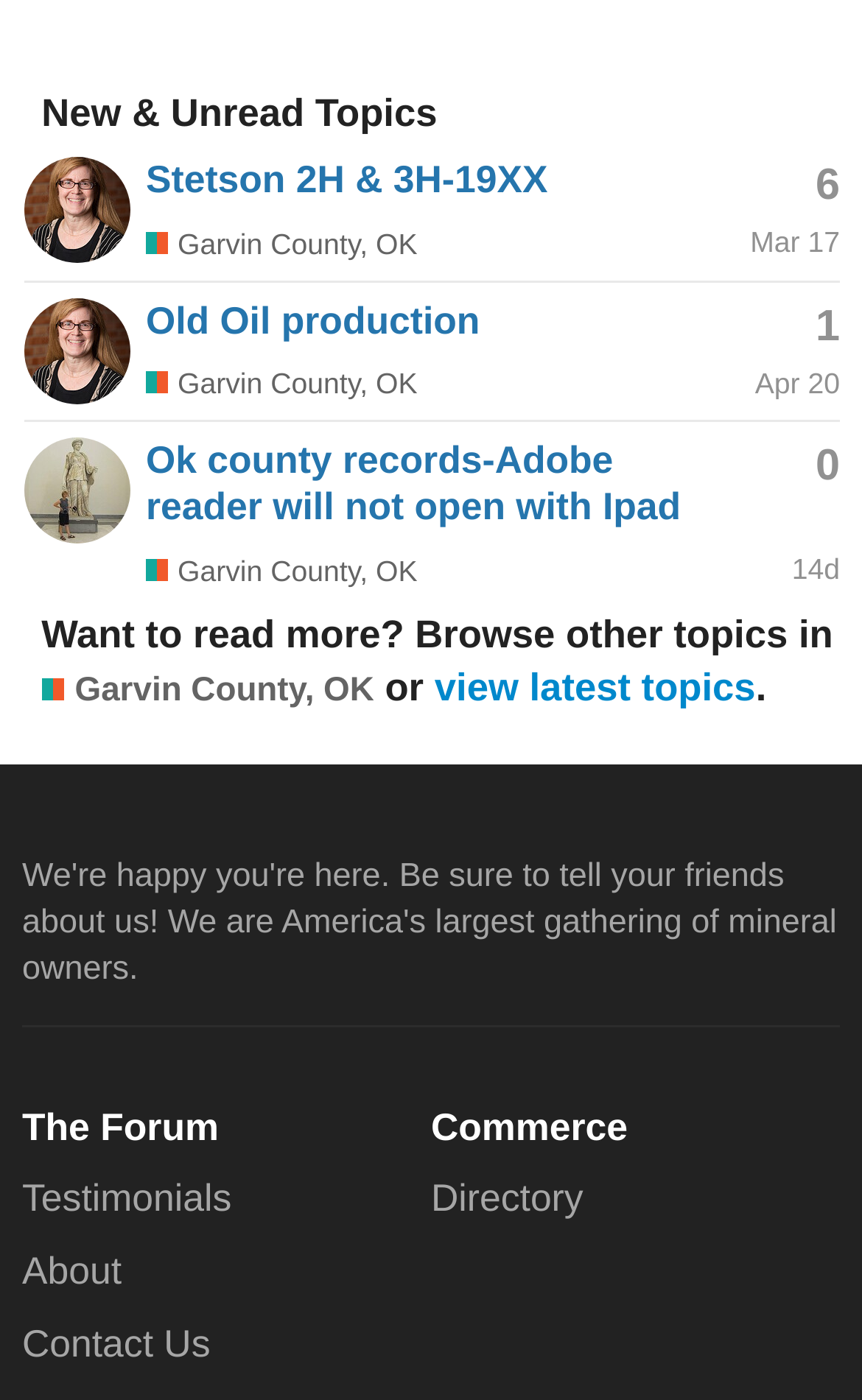What type of information is shared in the Garvin County, OK category?
Please provide a comprehensive answer based on the contents of the image.

According to the webpage, the Garvin County, OK category is for discussions related to this geographic area, and users are encouraged to share their experience regarding lease bonus offers, royalty rates, drilling activity, and general oil gas related news.